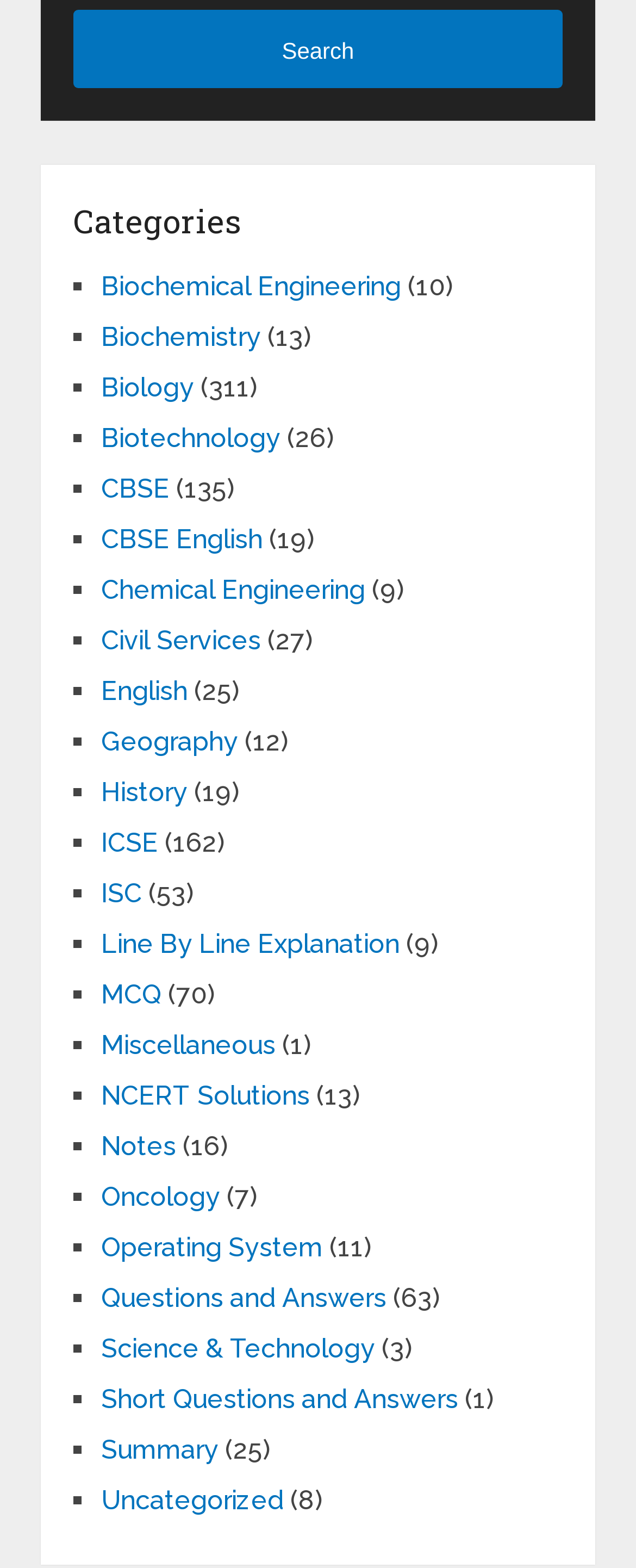Please answer the following question using a single word or phrase: 
Is there a category for 'Uncategorized' items?

Yes